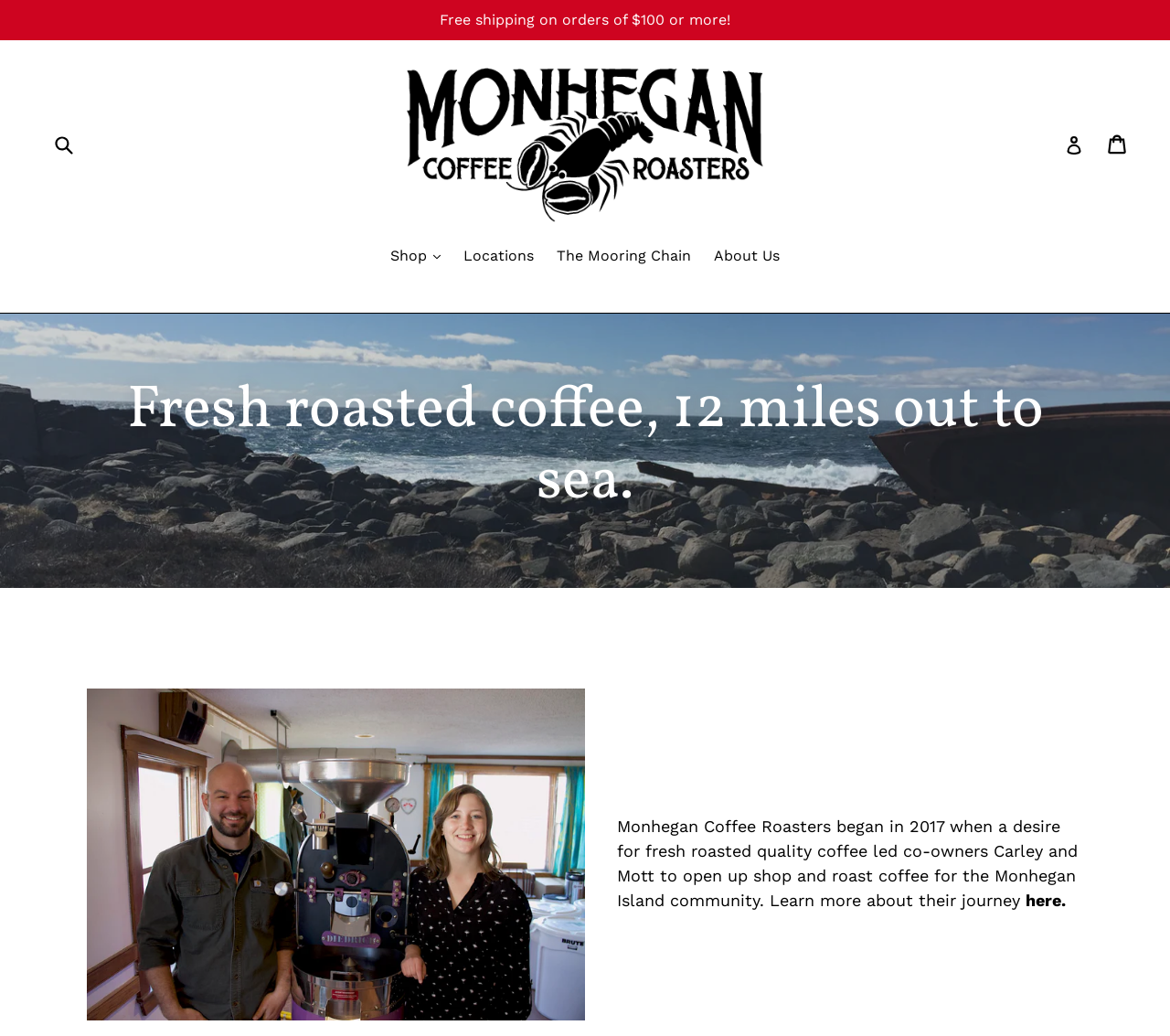Please find the bounding box coordinates of the element that must be clicked to perform the given instruction: "Log in to your account". The coordinates should be four float numbers from 0 to 1, i.e., [left, top, right, bottom].

[0.91, 0.122, 0.926, 0.157]